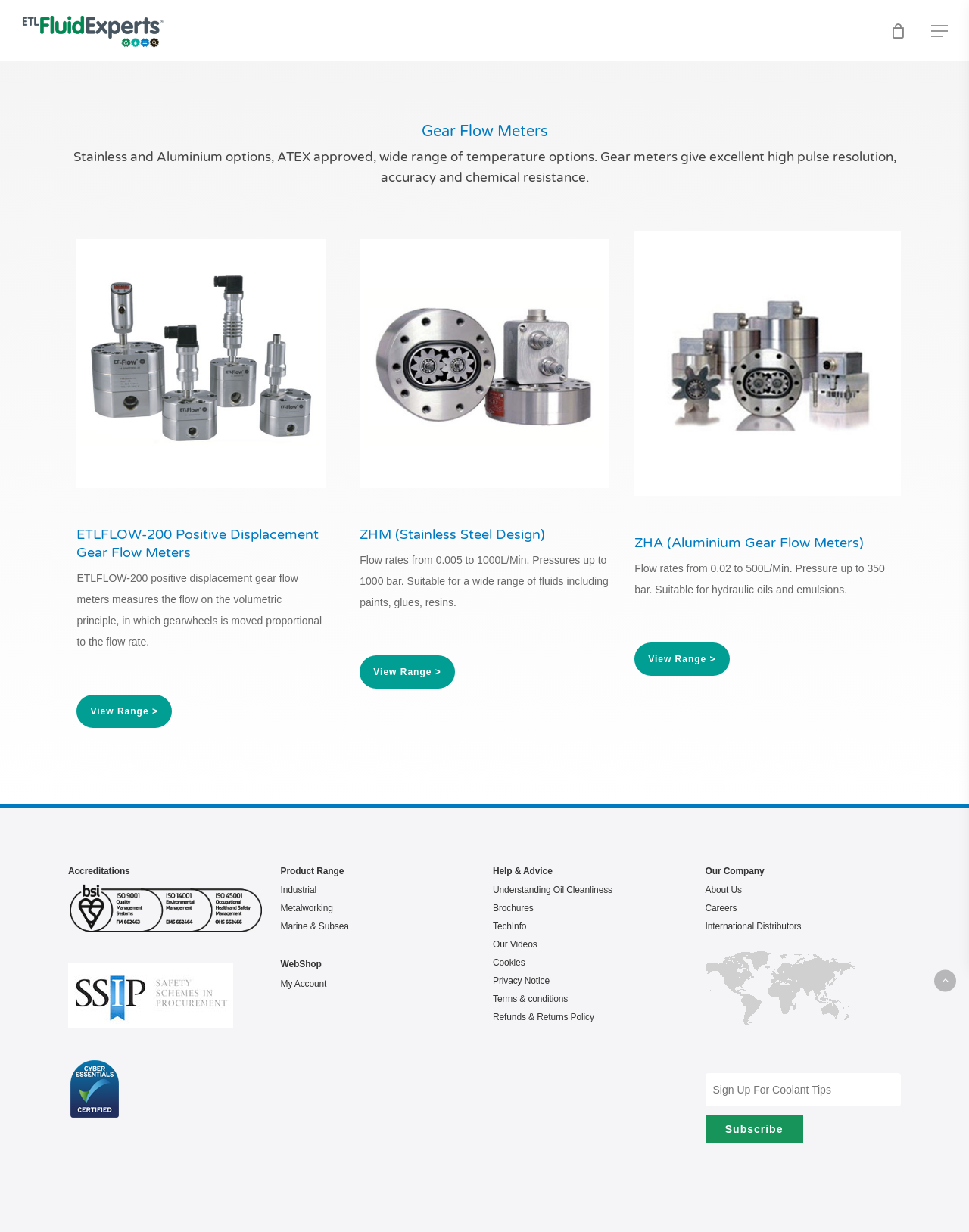Locate the bounding box coordinates of the area to click to fulfill this instruction: "View the ETLFLOW-200 product range". The bounding box should be presented as four float numbers between 0 and 1, in the order [left, top, right, bottom].

[0.079, 0.564, 0.177, 0.591]